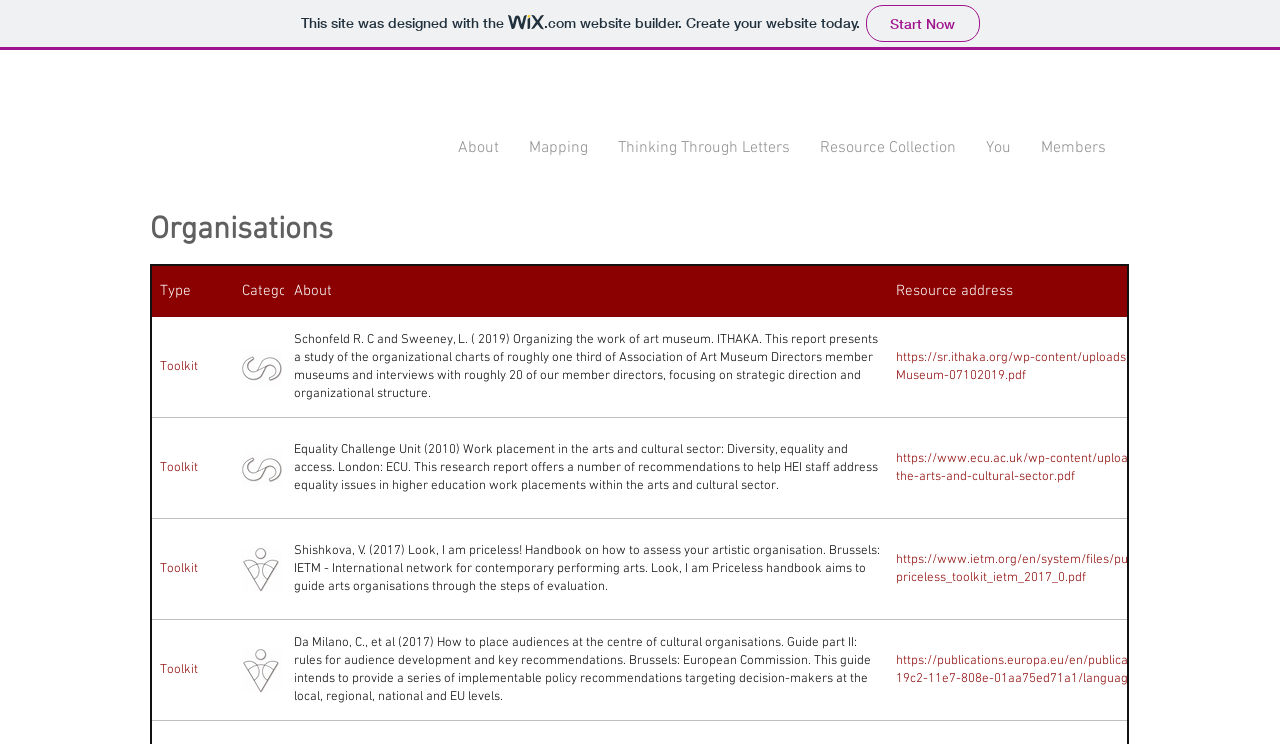Please locate the bounding box coordinates of the element's region that needs to be clicked to follow the instruction: "Click on the 'About' link". The bounding box coordinates should be provided as four float numbers between 0 and 1, i.e., [left, top, right, bottom].

[0.346, 0.183, 0.402, 0.216]